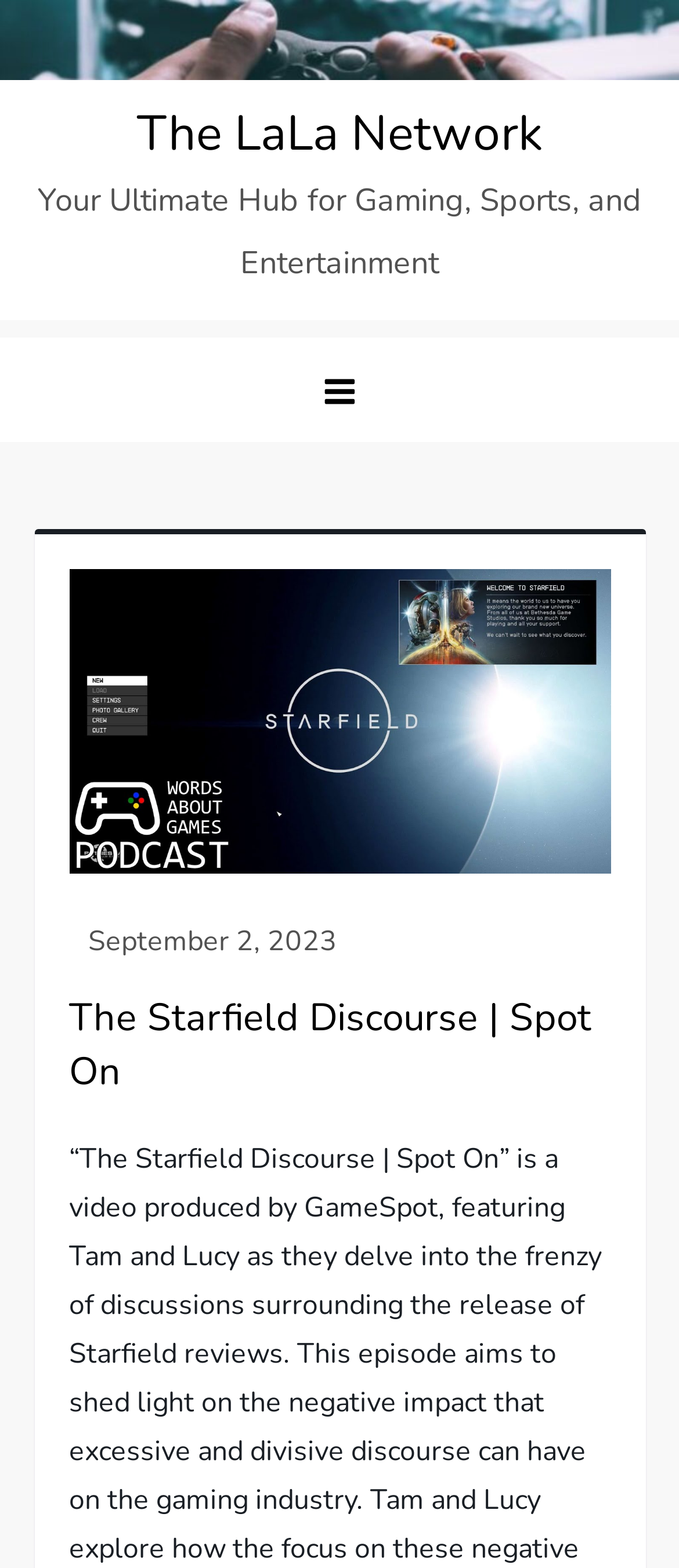Summarize the contents and layout of the webpage in detail.

The webpage is titled "The Starfield Discourse | Spot On – The LaLa Network" and appears to be a hub for gaming, sports, and entertainment content. At the top, there is a link to "The LaLa Network" positioned near the left edge of the page. Below this link, a static text element reads "Your Ultimate Hub for Gaming, Sports, and Entertainment", spanning almost the entire width of the page.

To the right of the static text, a button labeled "menu" is located, which is not currently expanded. This button controls a primary menu, which is not currently visible. Within the menu, there is a link to a specific date, "September 2, 2023", accompanied by a time element. Below the date link, a header element displays the title "The Starfield Discourse | Spot On".